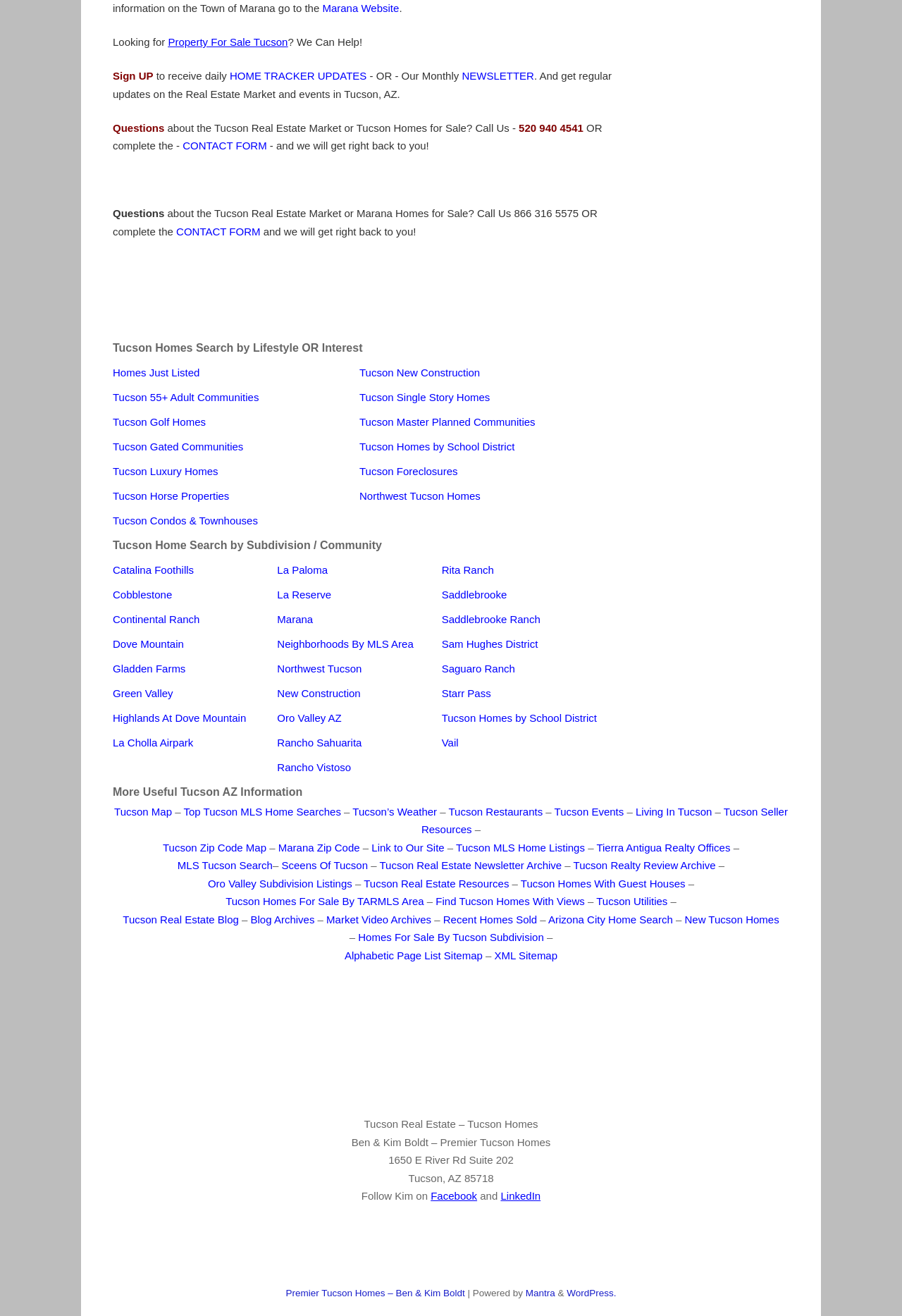Give the bounding box coordinates for the element described as: "Living In Tucson".

[0.705, 0.612, 0.789, 0.621]